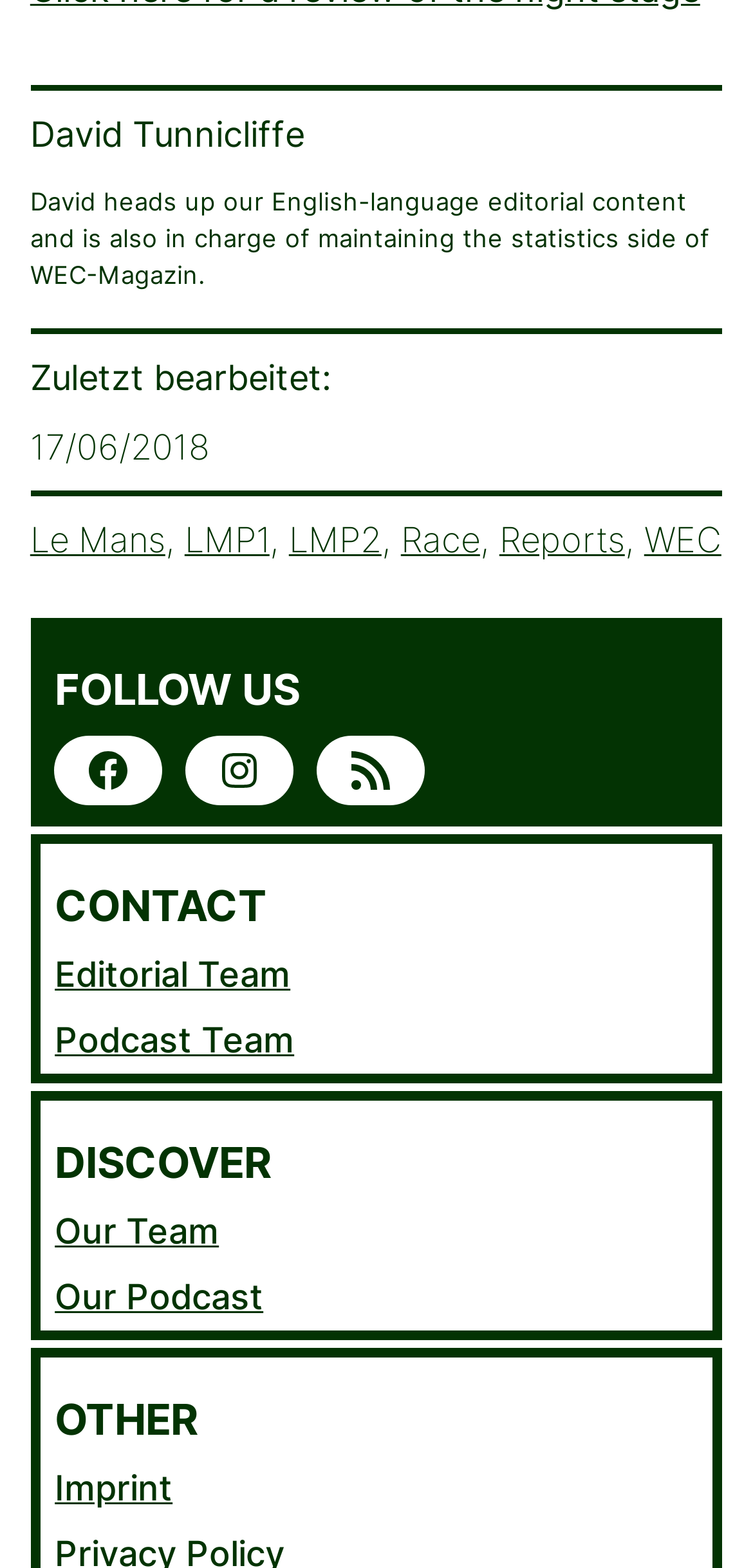Please identify the coordinates of the bounding box for the clickable region that will accomplish this instruction: "Follow on Facebook".

[0.073, 0.47, 0.216, 0.514]